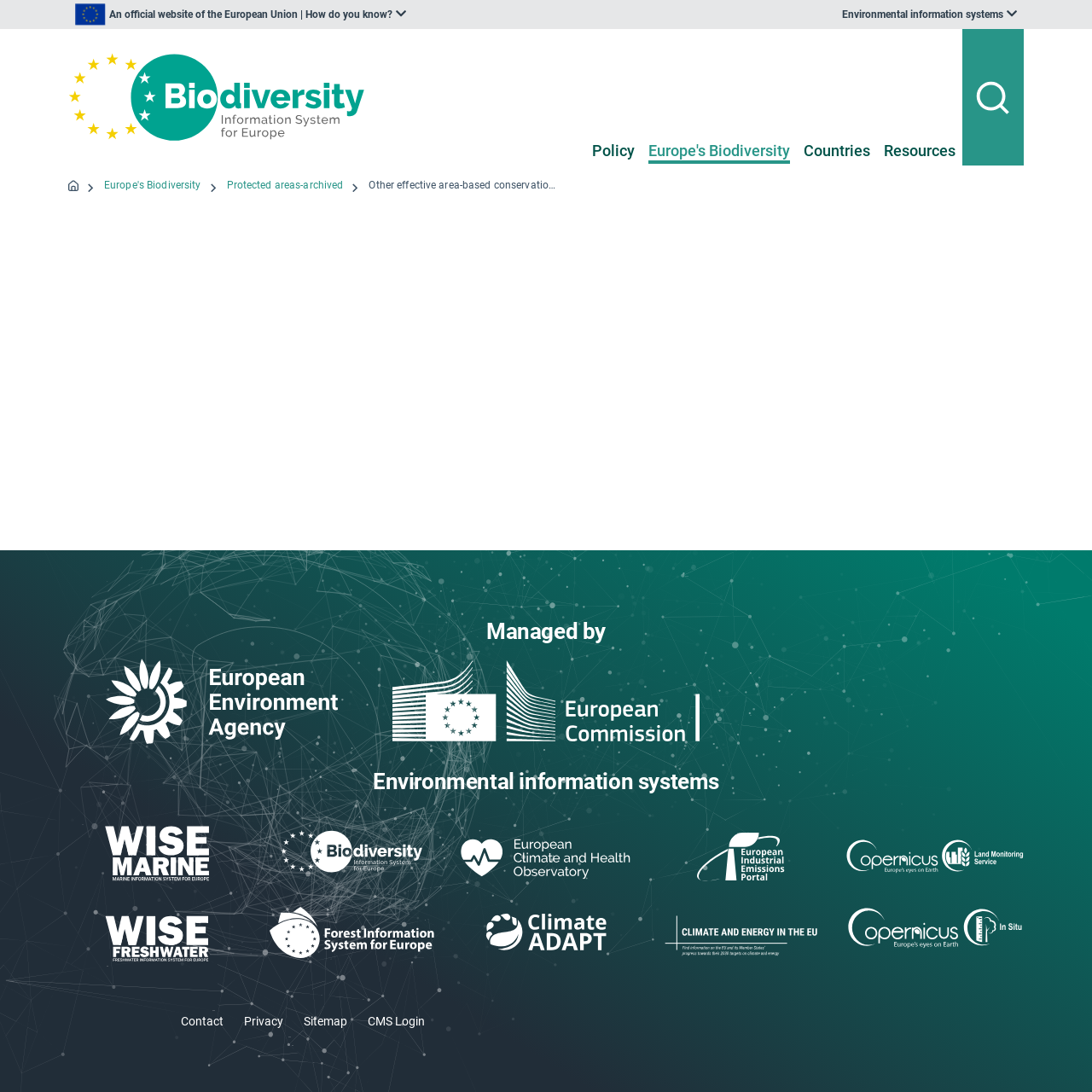Explain in detail what is displayed on the webpage.

This webpage is about "Other effective area-based conservation measures" and appears to be an official website of the European Union. At the top left, there is an image of the EEA flag, accompanied by a dropdown listbox. To the right of the flag, there is another dropdown listbox. Below these elements, there are five links: "European Environment Agency", "Policy", "Europe's Biodiversity", "Countries", and "Resources".

A search button is located at the top right corner of the page, which can be opened or closed. Below the search button, there is a navigation section with breadcrumbs, showing the path "Home" > "Europe's Biodiversity" > "Protected areas-archived" > "Other effective area-based conservation measures".

The main content of the page is divided into several sections. The first section is headed by "Managed by" and features the logos of the European Environment Agency and the European Commission. The next section is headed by "Environmental information systems" and contains several links to related topics, such as "WISE marine", "WISE freshwater", "Biodiversity", and others. Each link is accompanied by an image.

At the bottom of the page, there are several links to other pages, including "Contact", "Privacy", "Sitemap", and "CMS Login".